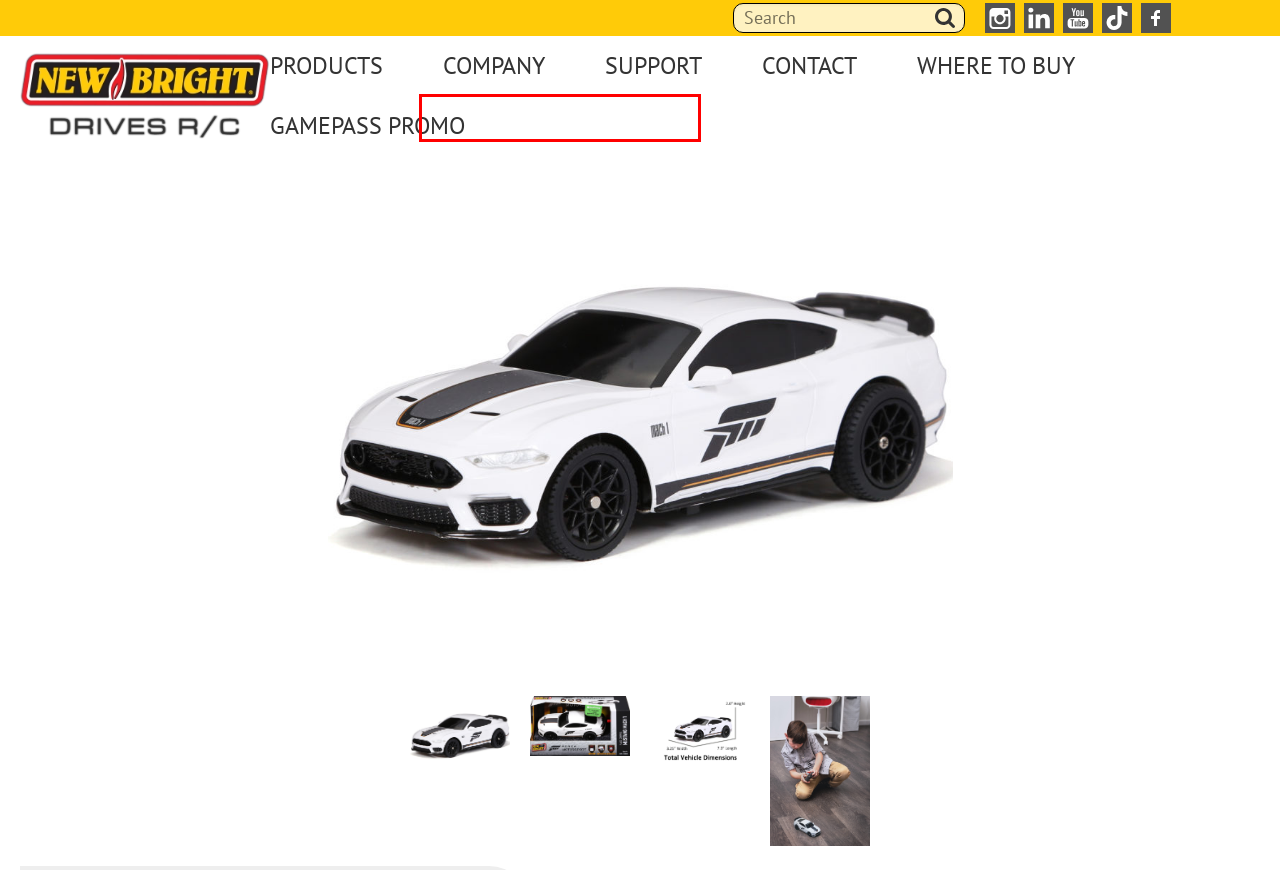You are presented with a screenshot of a webpage containing a red bounding box around a particular UI element. Select the best webpage description that matches the new webpage after clicking the element within the bounding box. Here are the candidates:
A. New Bright Reviews Club - For our best customers!
B. Mobile Applications Privacy Policy – New Bright Industrial Co.
C. R/C 710 Kobra - Frequently Asked Questions – New Bright Industrial Co.
D. Privacy Policy – New Bright Industrial Co.
E. New Bright radio and remote control toy vehicles.
F. Terms and Conditions – New Bright Industrial Co.
G. Company Profile – New Bright Industrial Co.
H. Battery Powered Train FAQs | New Bright Industrial Co.

G